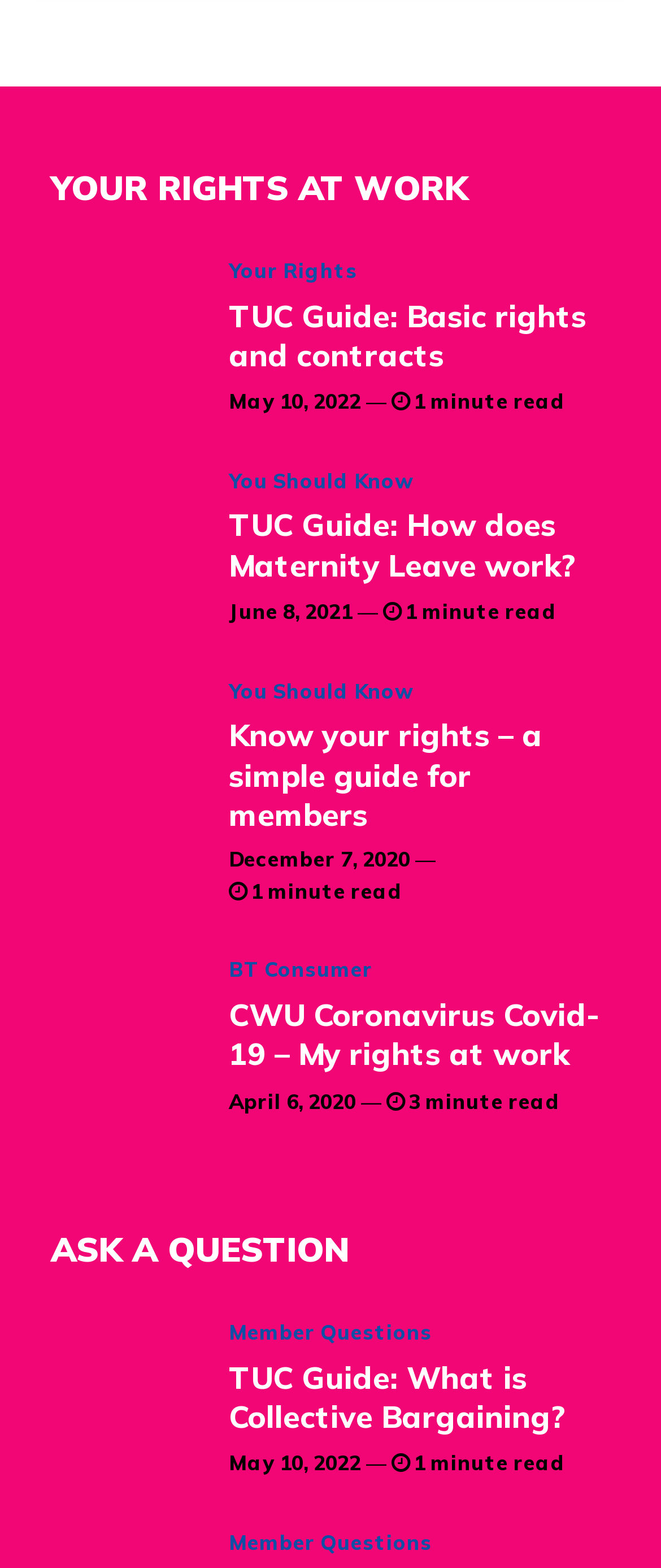Locate the bounding box coordinates for the element described below: "BT Consumer". The coordinates must be four float values between 0 and 1, formatted as [left, top, right, bottom].

[0.346, 0.611, 0.564, 0.627]